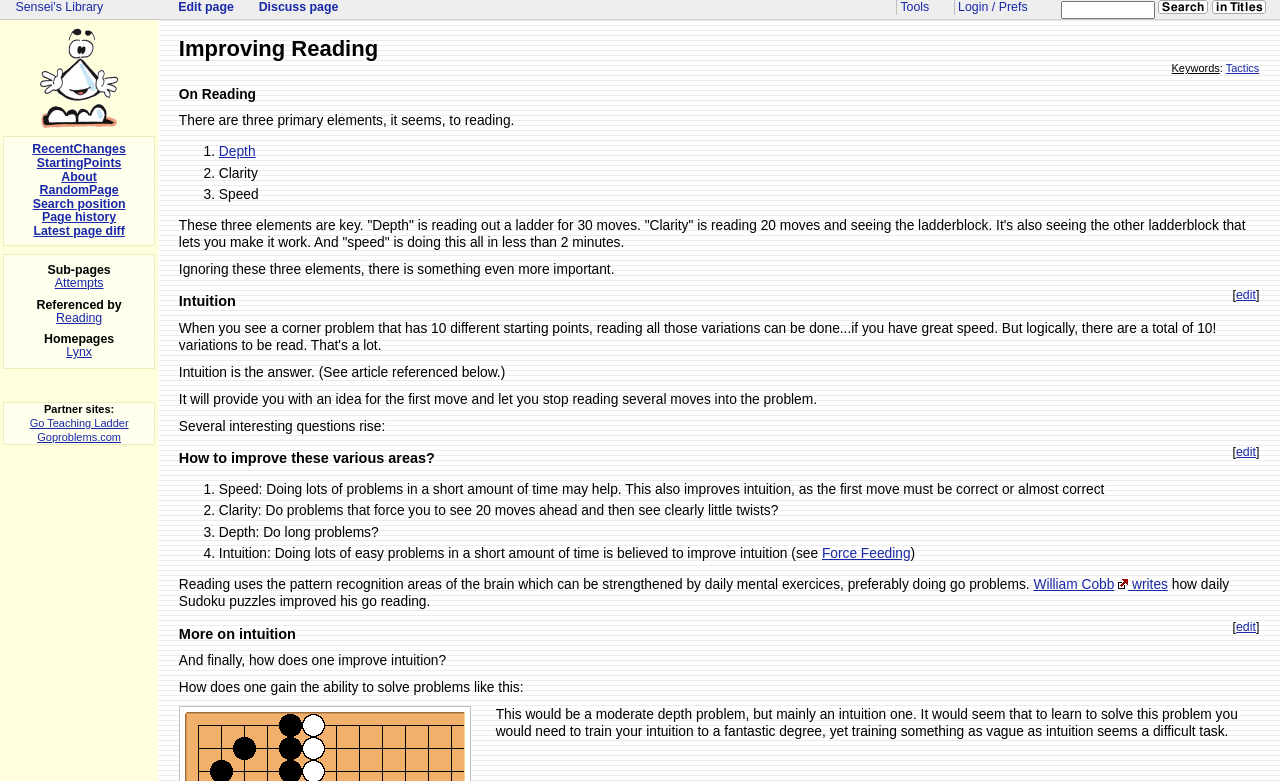What is the name of the article referenced in the section 'Intuition'?
Please answer the question as detailed as possible.

The webpage mentions an article referenced in the section 'Intuition', which is titled 'Force Feeding'.